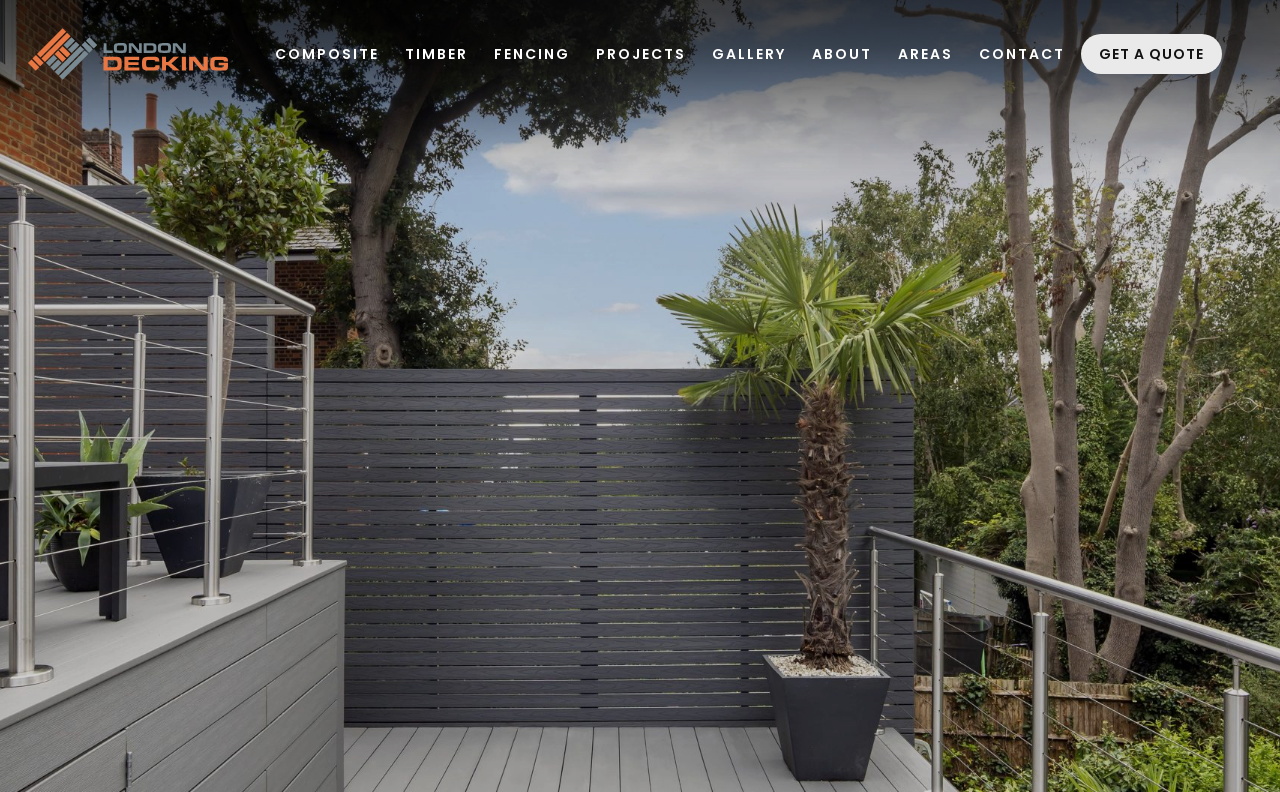Answer briefly with one word or phrase:
What is the last link on the top navigation bar?

GET A QUOTE